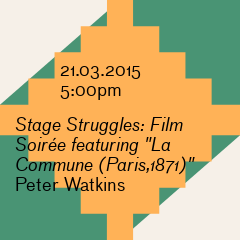What is the scheduled date of the event?
Make sure to answer the question with a detailed and comprehensive explanation.

The scheduled date of the event is obtained by reading the text in the graphic, which clearly states 'March 21, 2015, at 5:00 PM'.